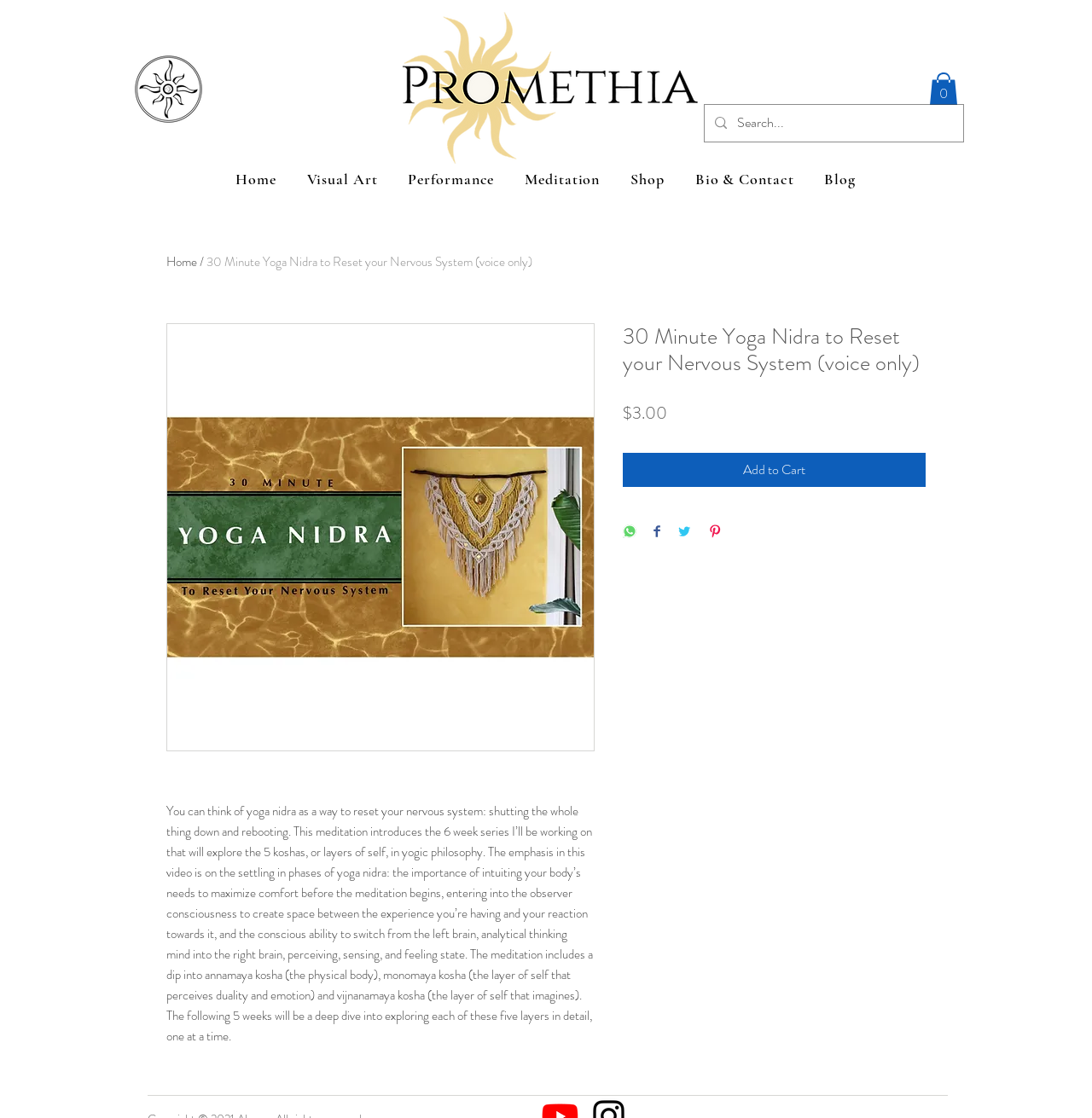Please identify the bounding box coordinates of the element's region that I should click in order to complete the following instruction: "View the 'Meditation' page". The bounding box coordinates consist of four float numbers between 0 and 1, i.e., [left, top, right, bottom].

[0.47, 0.143, 0.56, 0.177]